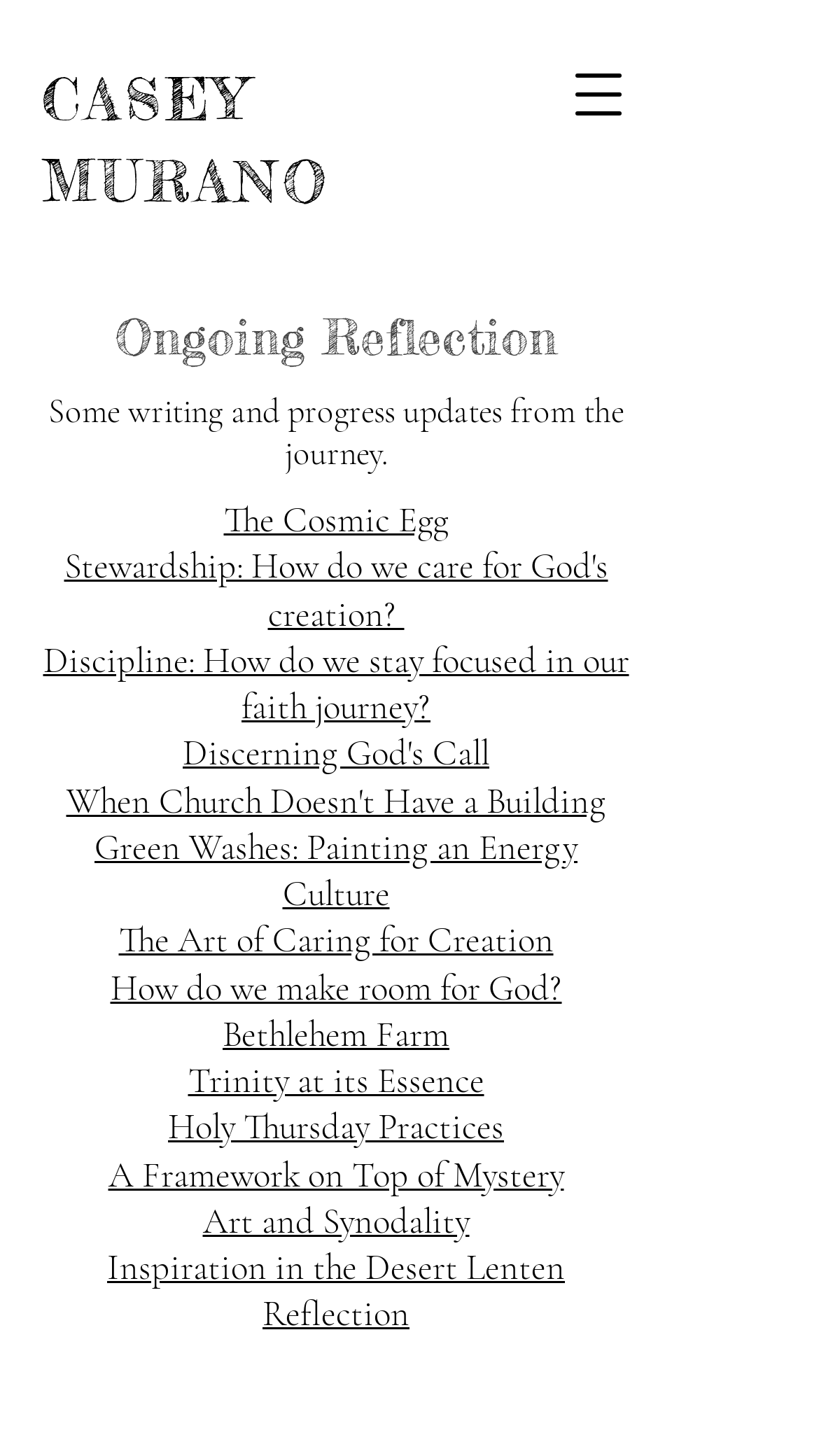Locate the bounding box of the UI element based on this description: "Trinity at its Essence". Provide four float numbers between 0 and 1 as [left, top, right, bottom].

[0.229, 0.724, 0.591, 0.757]